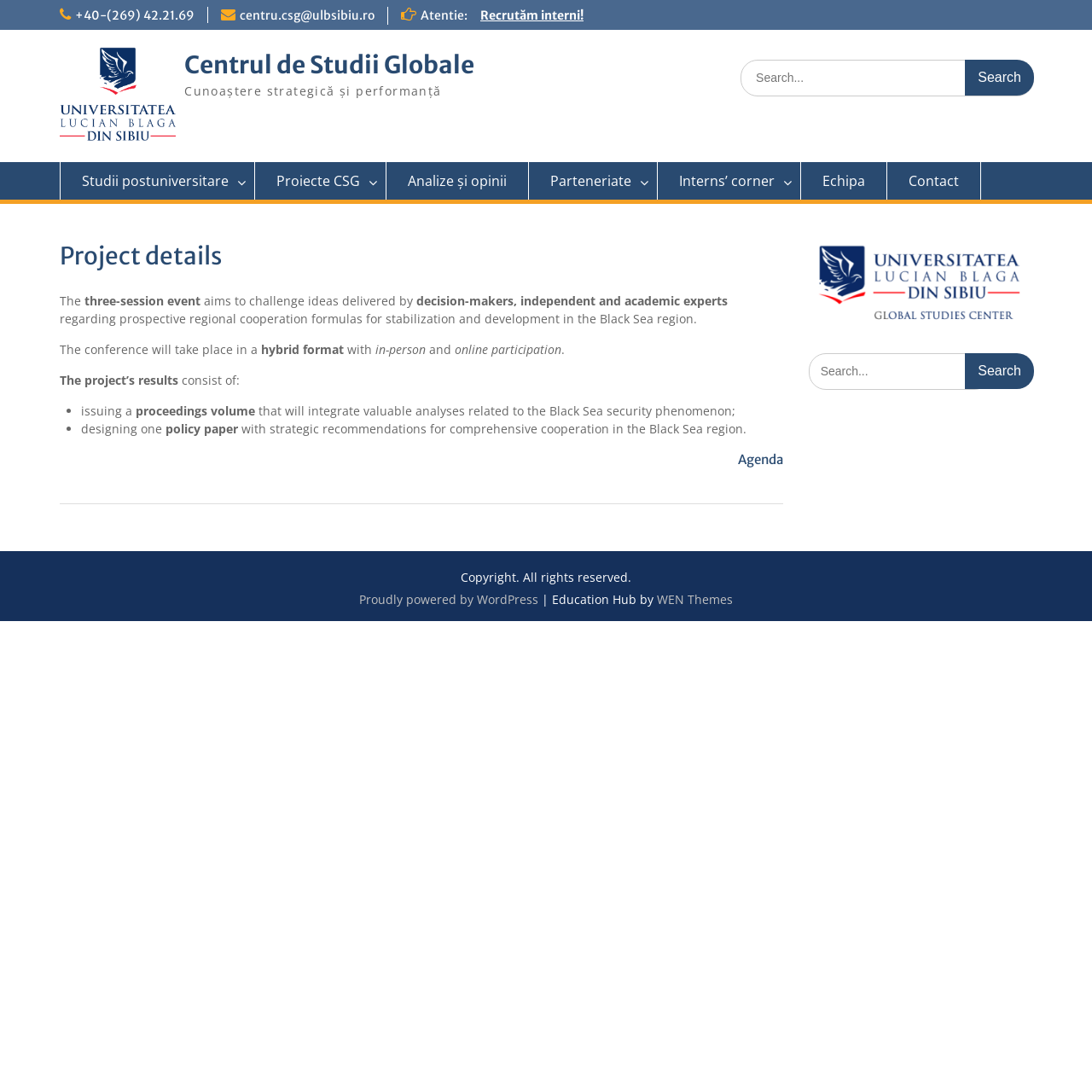Please specify the bounding box coordinates for the clickable region that will help you carry out the instruction: "Check the agenda".

[0.675, 0.413, 0.717, 0.428]